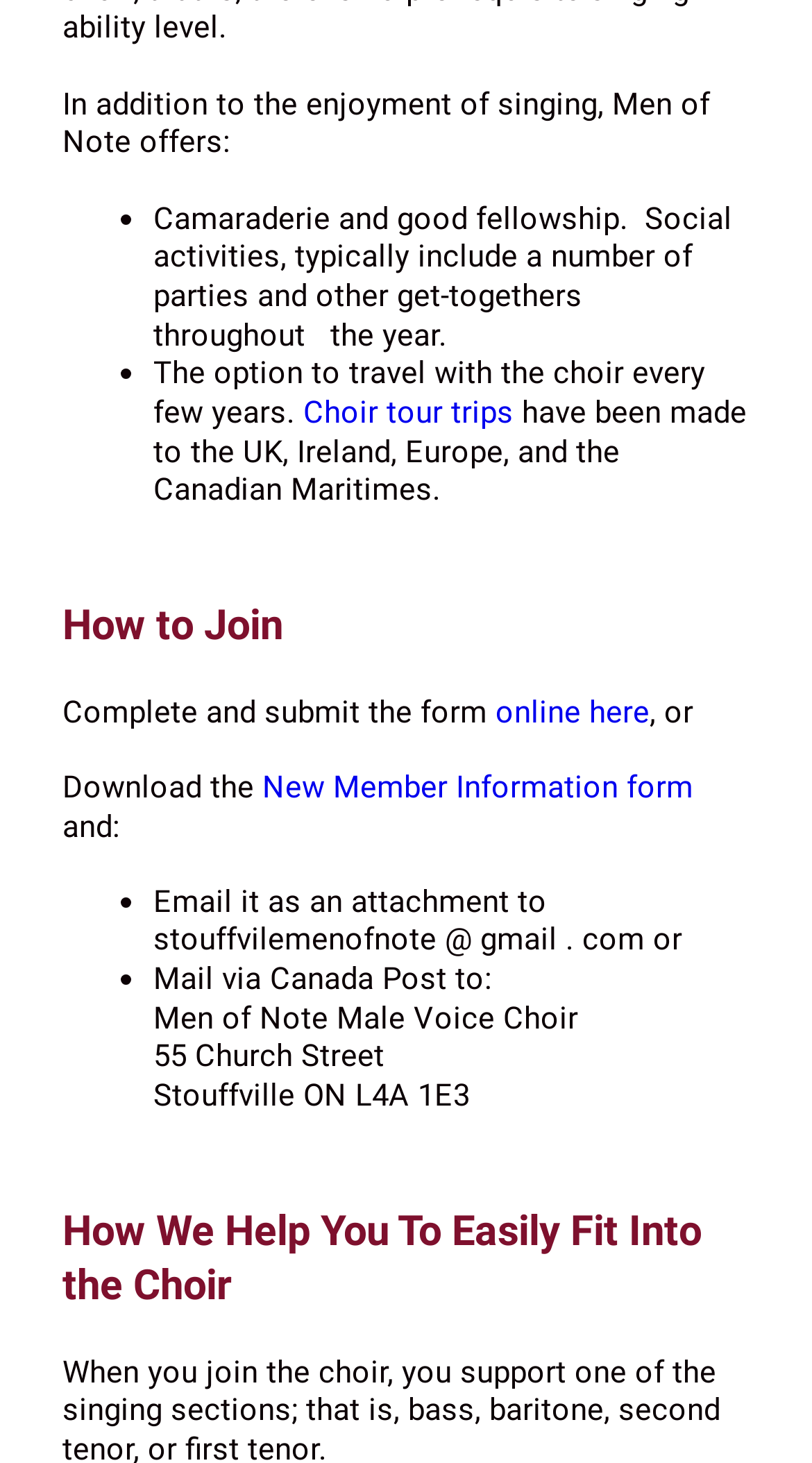Using the provided element description "online here", determine the bounding box coordinates of the UI element.

[0.61, 0.474, 0.8, 0.499]